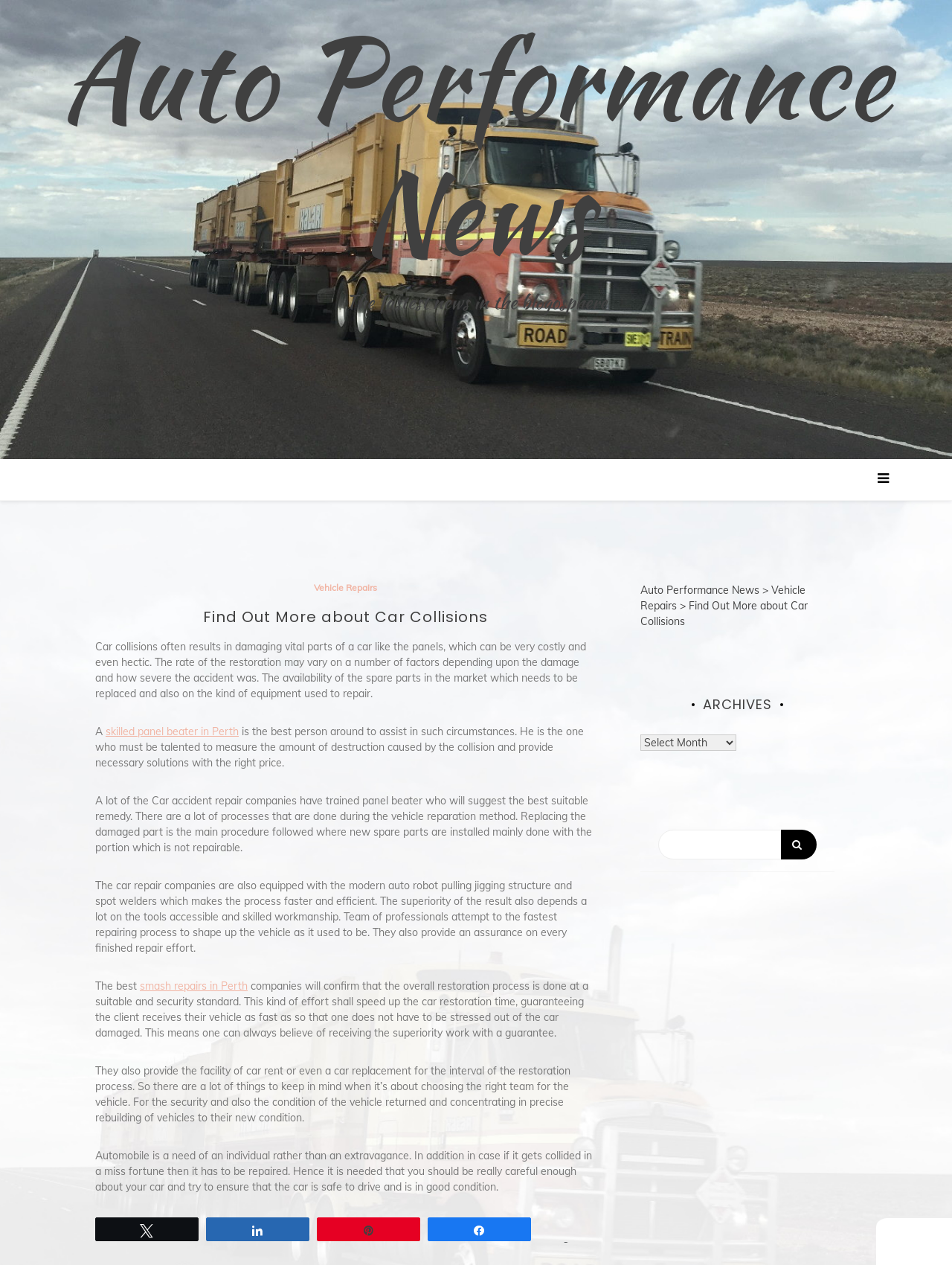Extract the bounding box coordinates for the described element: "Vehicle Repairs". The coordinates should be represented as four float numbers between 0 and 1: [left, top, right, bottom].

[0.672, 0.078, 0.846, 0.101]